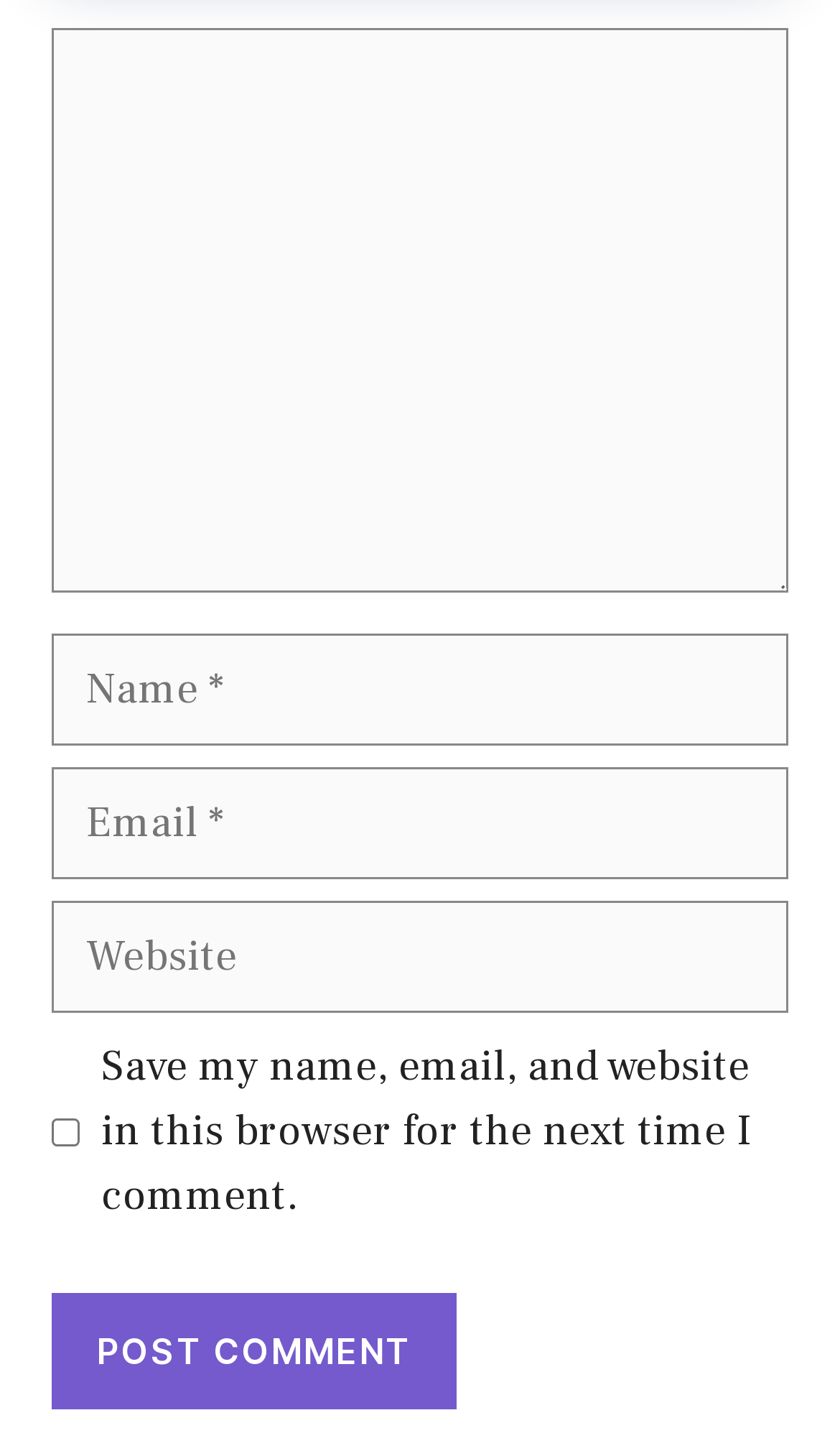How many textboxes are required on this webpage?
Look at the image and answer with only one word or phrase.

3